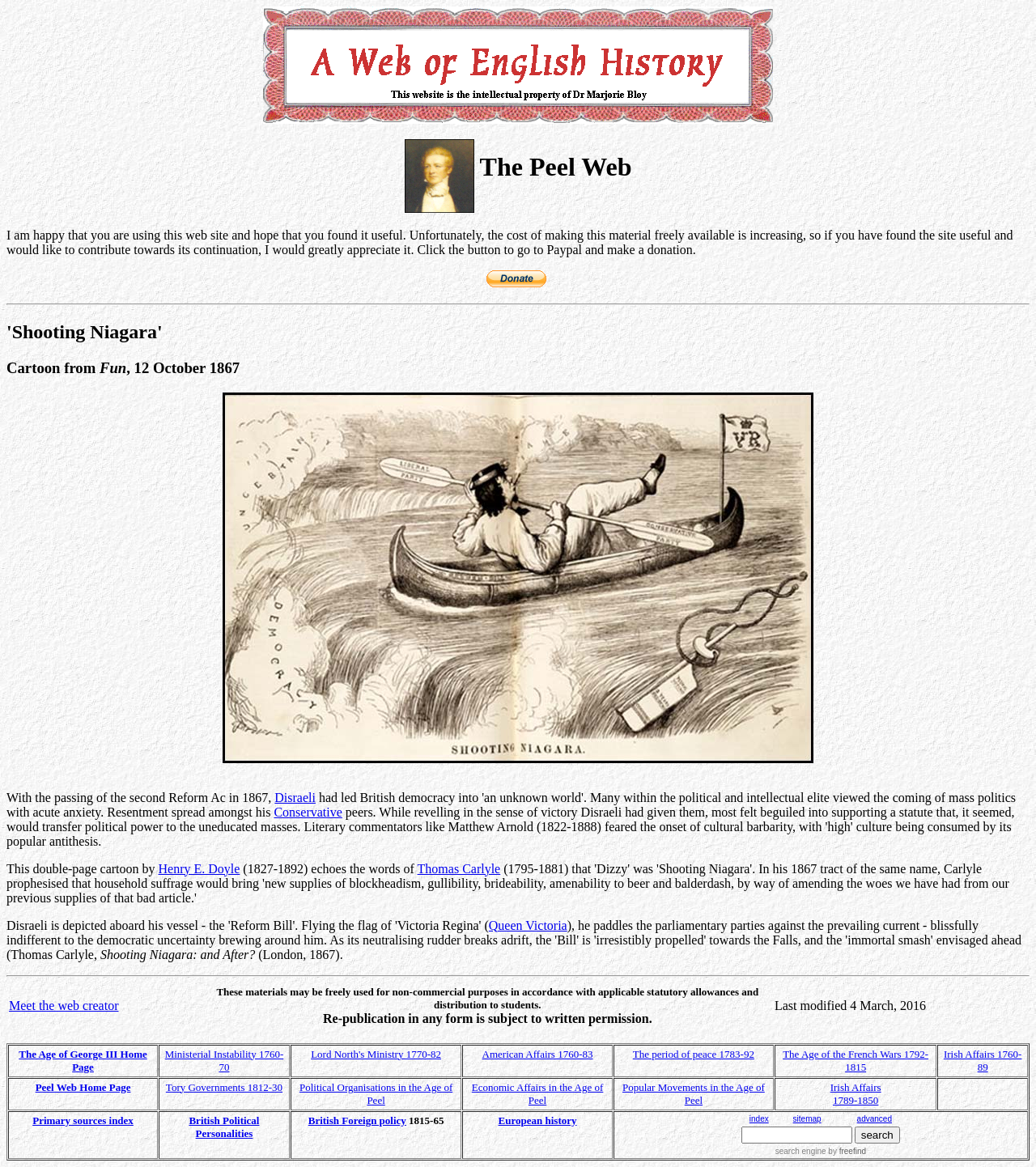What is the format of the cartoon?
Please answer the question with as much detail and depth as you can.

The format of the cartoon is double-page, as indicated by the static text element which describes the cartoon as a 'double-page cartoon'.